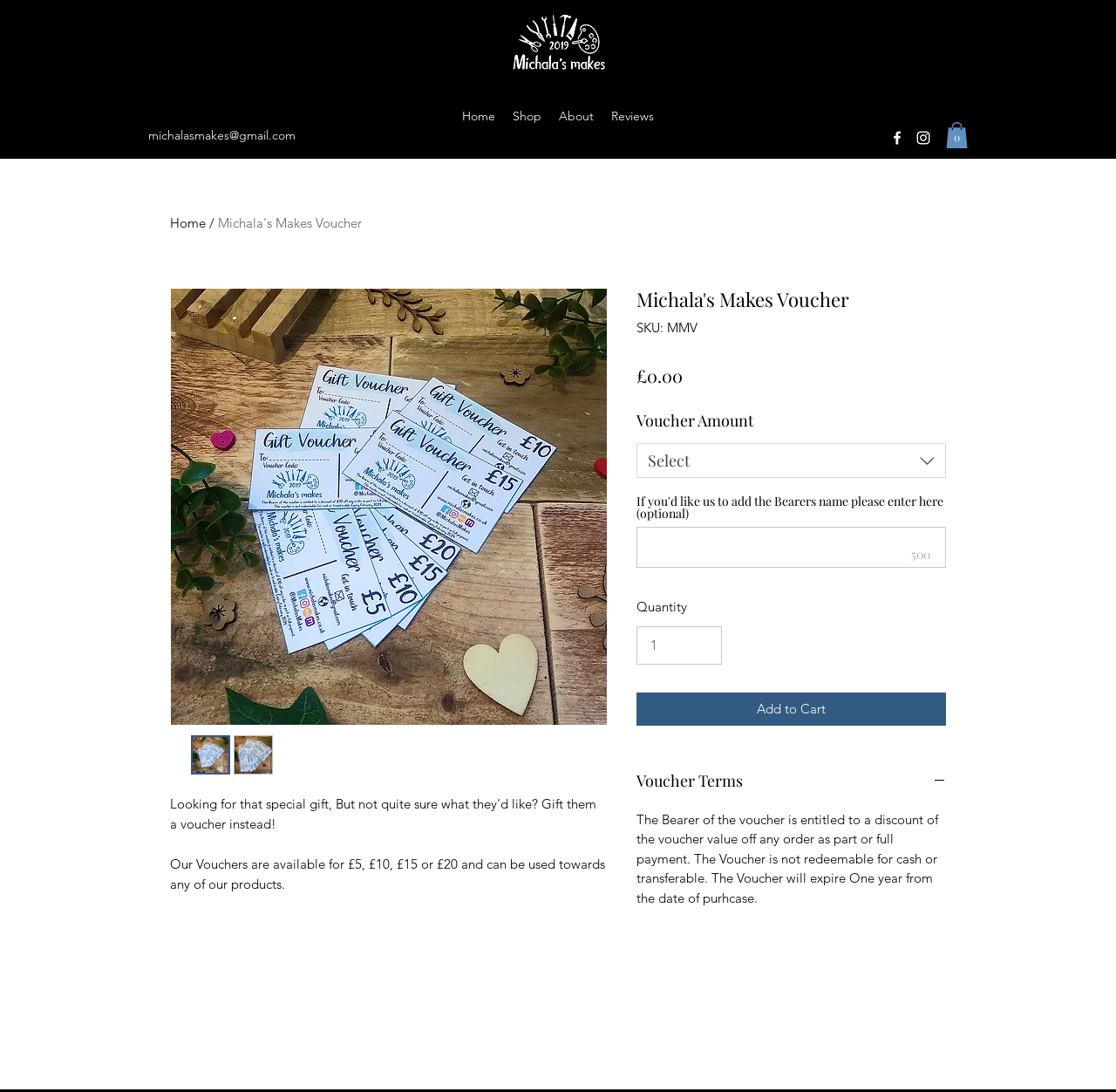Respond with a single word or short phrase to the following question: 
What is the purpose of the voucher?

Discount